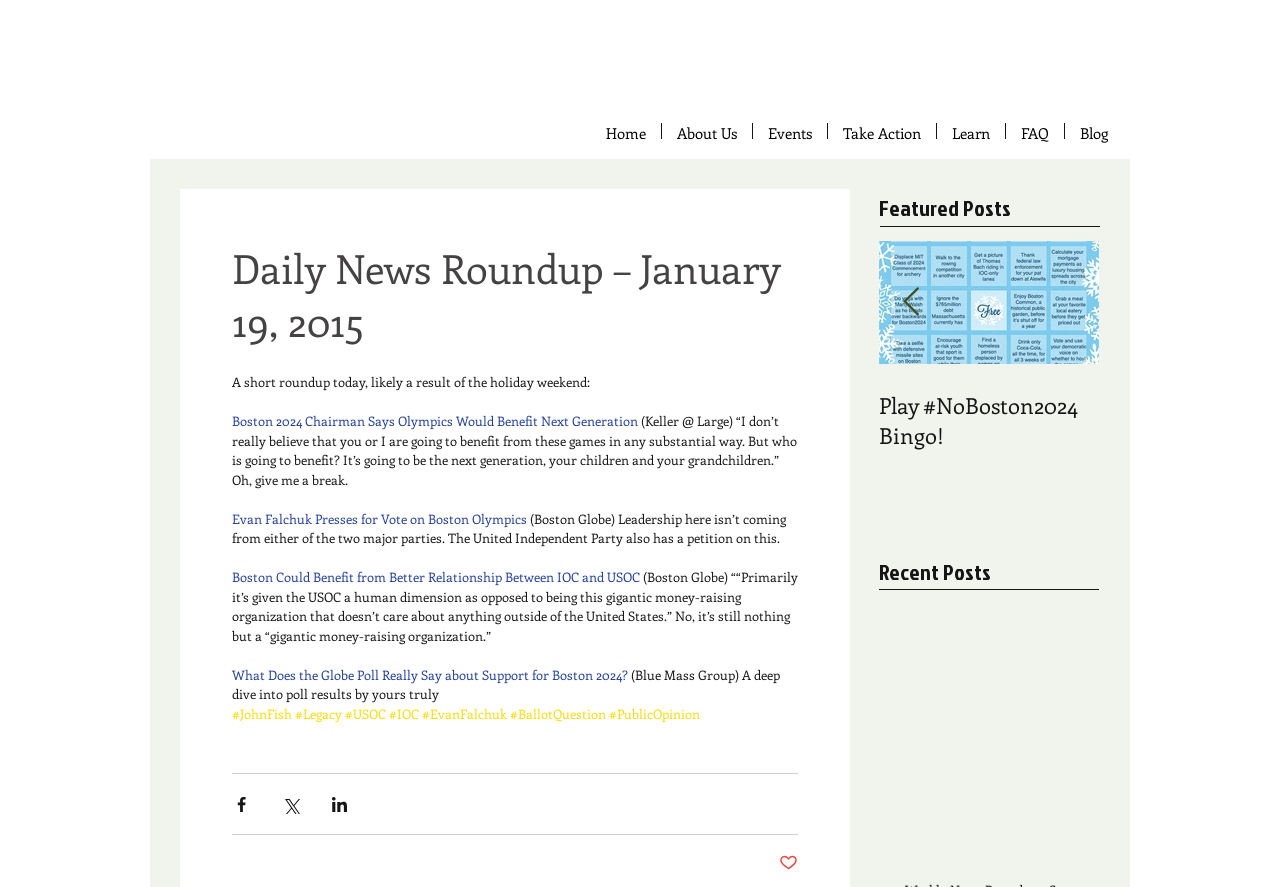Predict the bounding box coordinates of the area that should be clicked to accomplish the following instruction: "Share the post via Facebook". The bounding box coordinates should consist of four float numbers between 0 and 1, i.e., [left, top, right, bottom].

[0.181, 0.896, 0.196, 0.917]